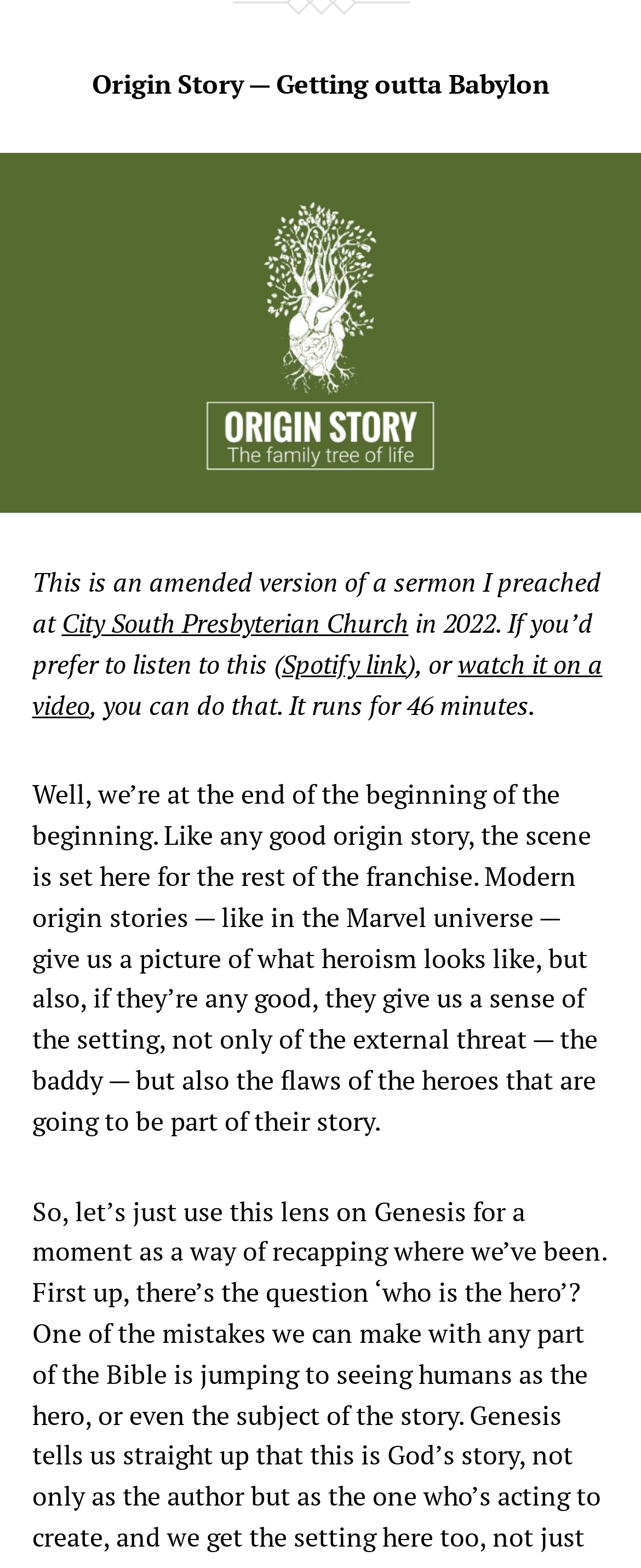Identify the bounding box for the element characterized by the following description: "Spotify link".

[0.44, 0.412, 0.635, 0.435]